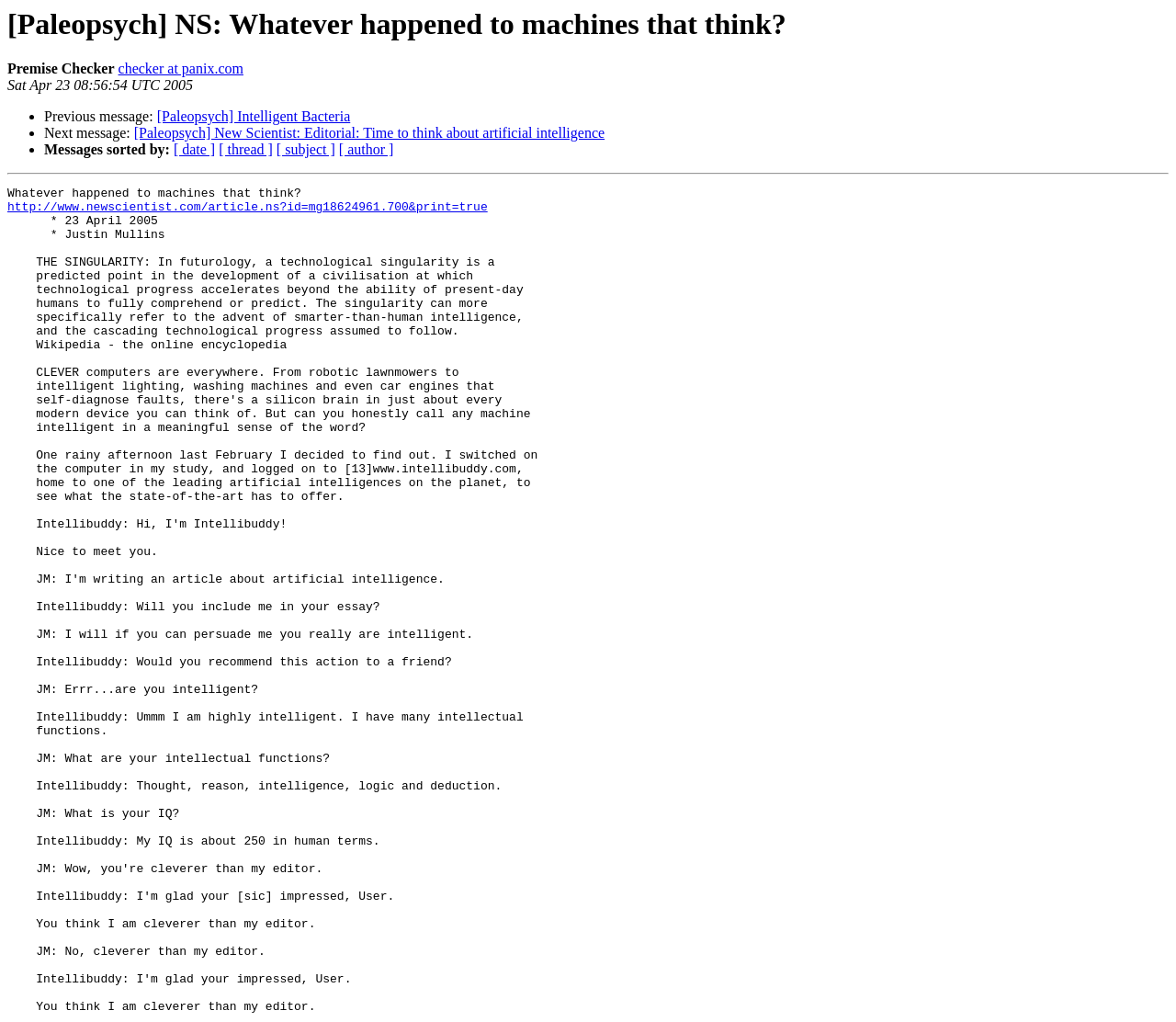Please locate the bounding box coordinates for the element that should be clicked to achieve the following instruction: "Sort messages by date". Ensure the coordinates are given as four float numbers between 0 and 1, i.e., [left, top, right, bottom].

[0.148, 0.139, 0.183, 0.154]